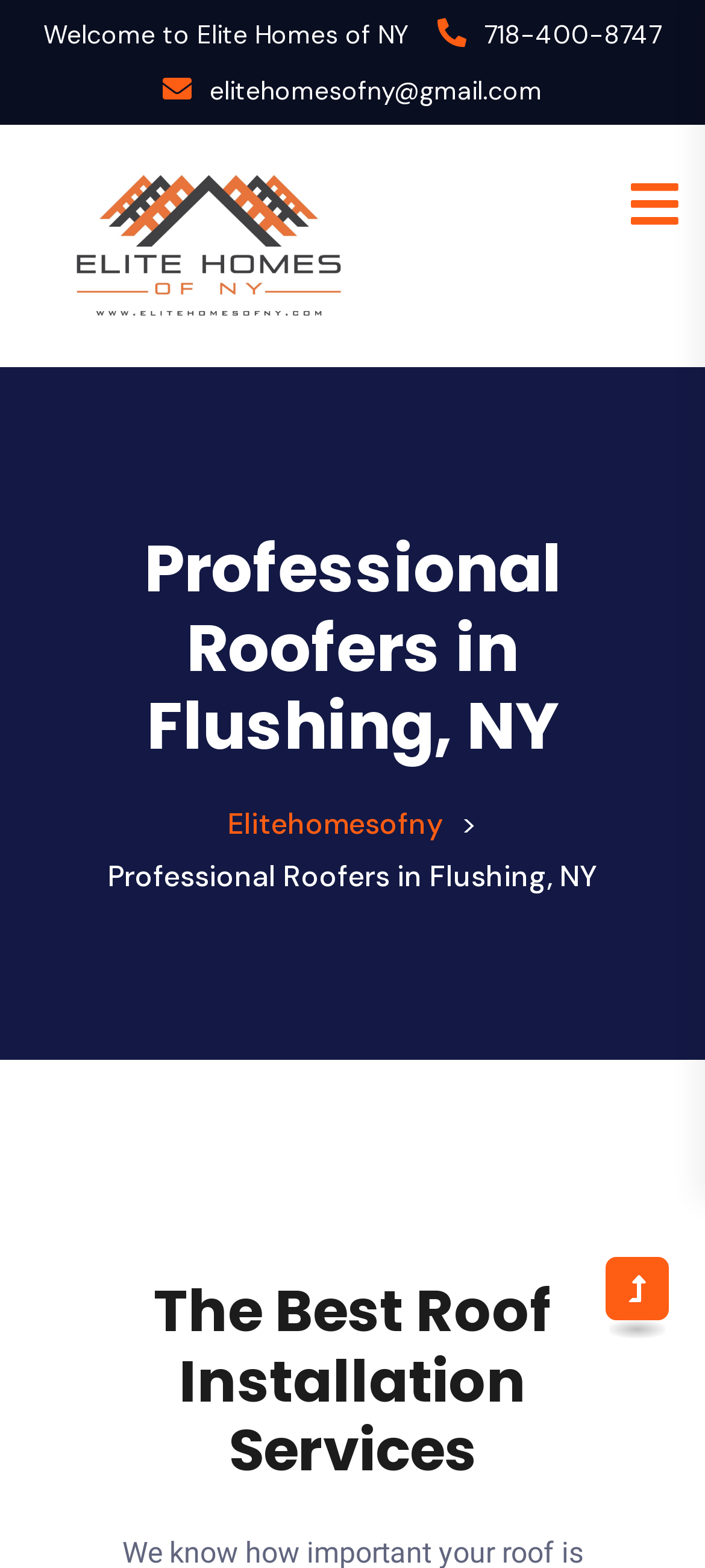Give a one-word or short-phrase answer to the following question: 
What is the company's email address?

elitehomesofny@gmail.com